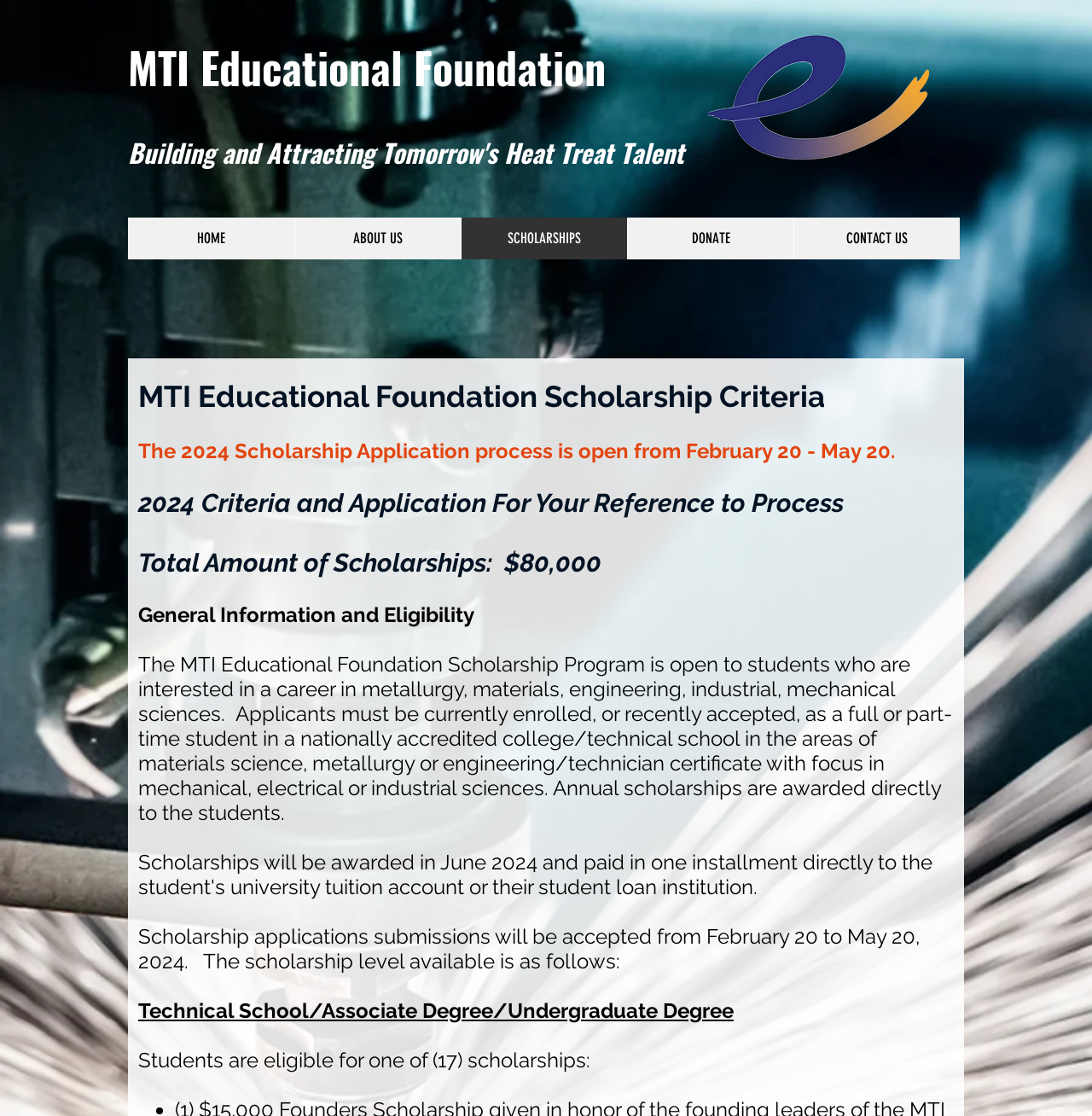When will the scholarships be awarded?
Using the image, give a concise answer in the form of a single word or short phrase.

June 2024